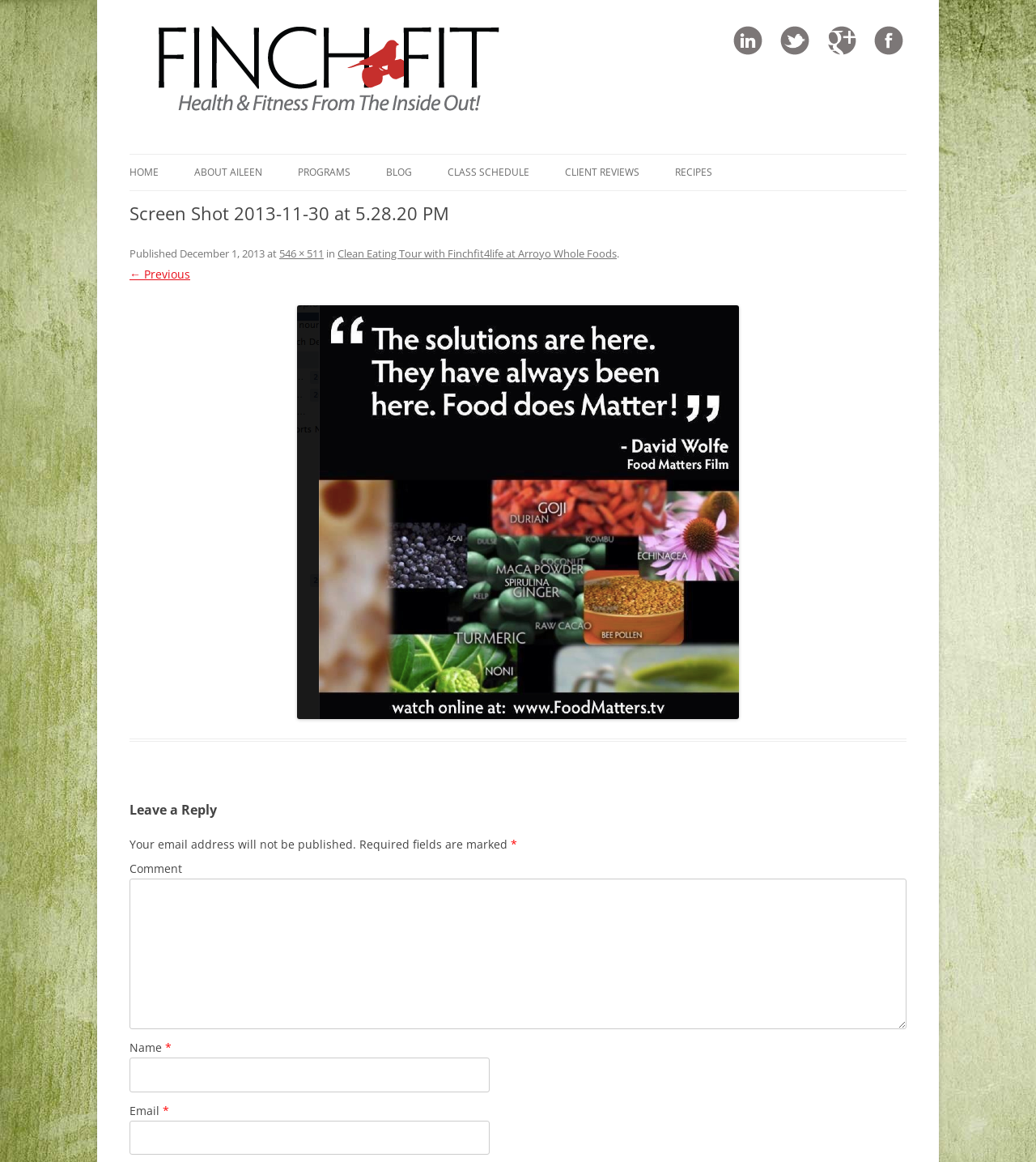Locate the bounding box coordinates of the item that should be clicked to fulfill the instruction: "Leave a comment".

[0.125, 0.756, 0.875, 0.886]